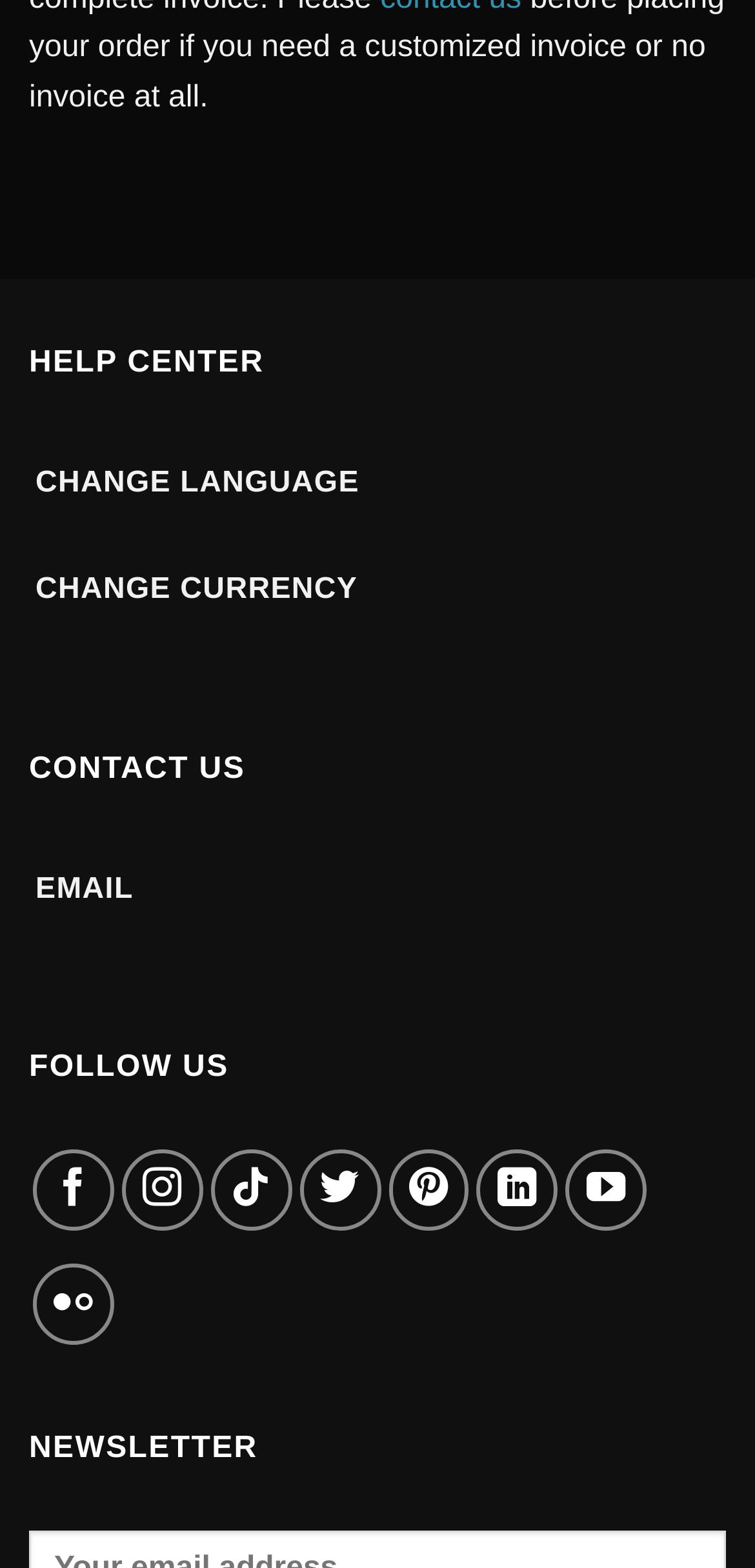Find the bounding box coordinates for the UI element whose description is: "Email". The coordinates should be four float numbers between 0 and 1, in the format [left, top, right, bottom].

[0.038, 0.543, 0.185, 0.591]